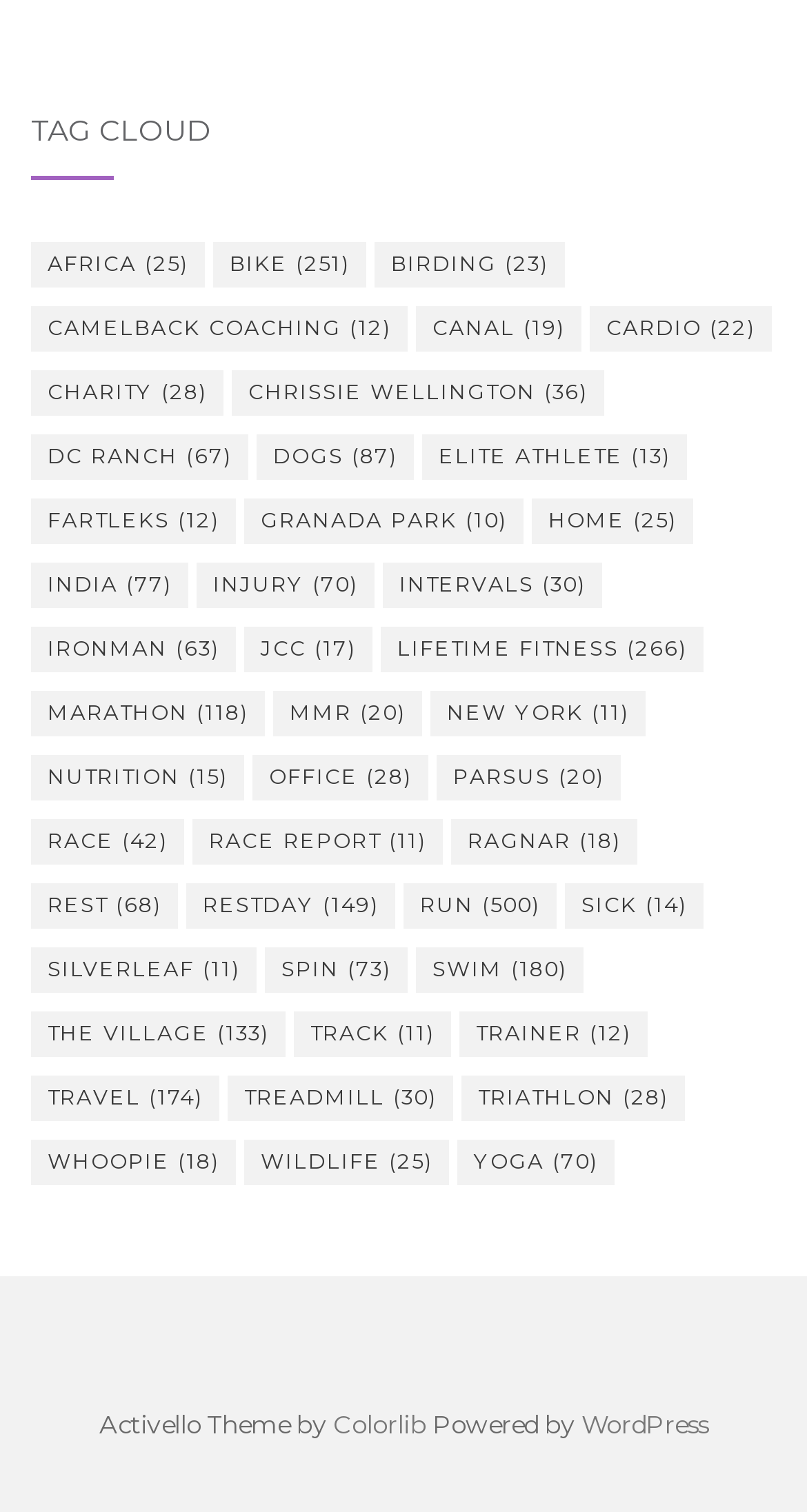Please find the bounding box coordinates of the element that must be clicked to perform the given instruction: "Check out Marathon". The coordinates should be four float numbers from 0 to 1, i.e., [left, top, right, bottom].

[0.038, 0.456, 0.328, 0.486]